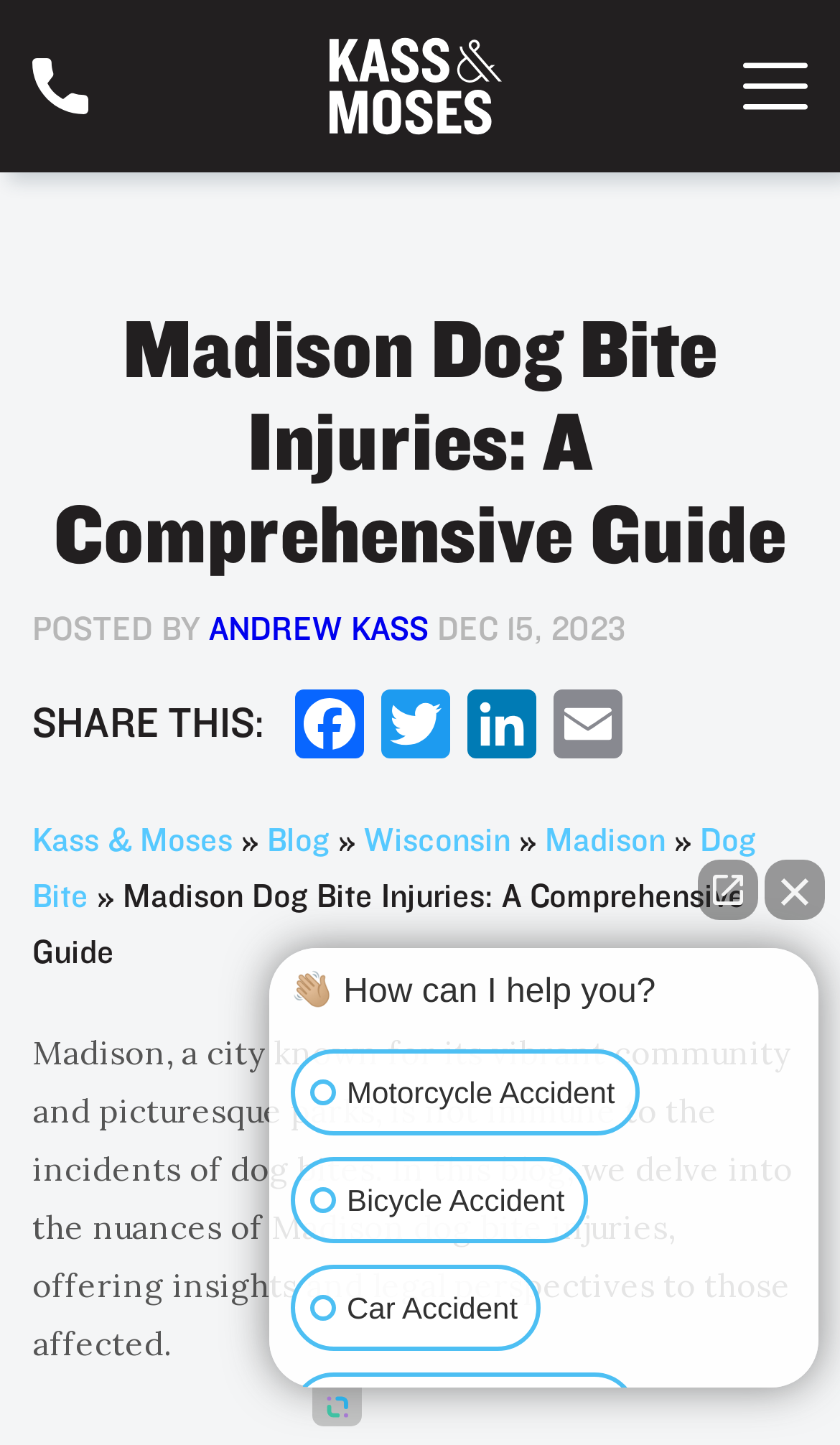Describe the entire webpage, focusing on both content and design.

The webpage is about Madison dog bite injuries, providing a comprehensive guide. At the top left, there is a logo of "Kass & Moses" with a link to their website. Next to it, there is a header with the title "Madison Dog Bite Injuries: A Comprehensive Guide". Below the header, there is a section with the author's name "ANDREW KASS" and the date "DEC 15, 2023". 

On the top right, there are three social media links to share the article on Facebook, Twitter, and LinkedIn, as well as an email link. Below these links, there is a navigation menu with links to "Kass & Moses", "Blog", "Wisconsin", "Madison", and "Dog Bite". 

The main content of the webpage starts with a brief introduction to Madison dog bite injuries, followed by a longer paragraph that delves into the nuances of the topic, offering insights and legal perspectives. 

At the bottom right, there is a chat widget with a button to close it and a greeting message "👋🏼 How can I help you?". Below the chat widget, there are four links to related topics: "Motorcycle Accident", "Bicycle Accident", "Car Accident", and "Pedestrian Accident". 

Finally, at the very bottom, there is a "Scroll" button.